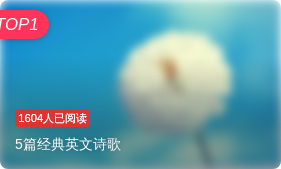How many times has the piece been read?
Please answer the question with a single word or phrase, referencing the image.

1,604 times